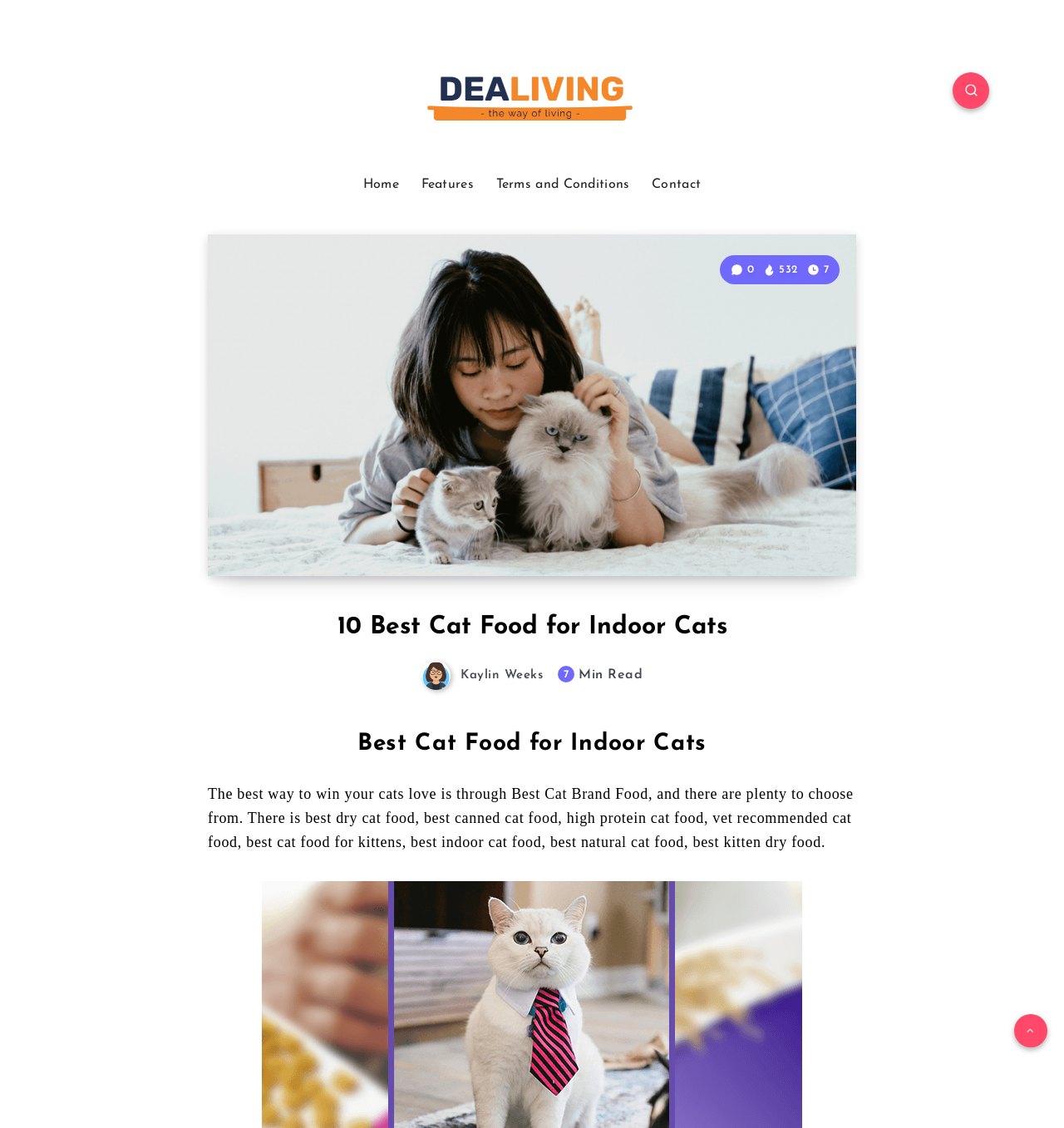Answer the question with a single word or phrase: 
Who is the author of the article?

Kaylin Weeks